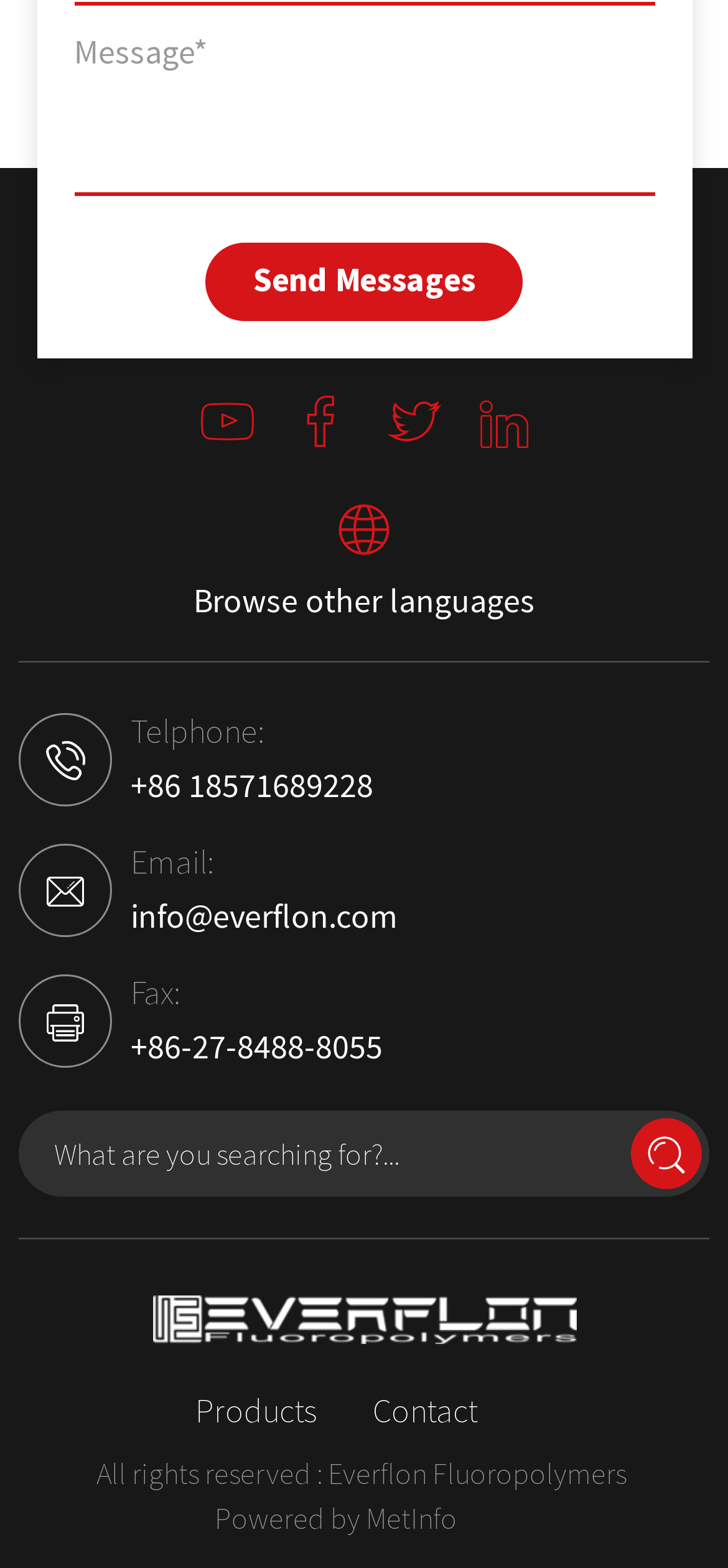Please provide the bounding box coordinates for the element that needs to be clicked to perform the instruction: "Enter a message". The coordinates must consist of four float numbers between 0 and 1, formatted as [left, top, right, bottom].

[0.101, 0.003, 0.899, 0.124]